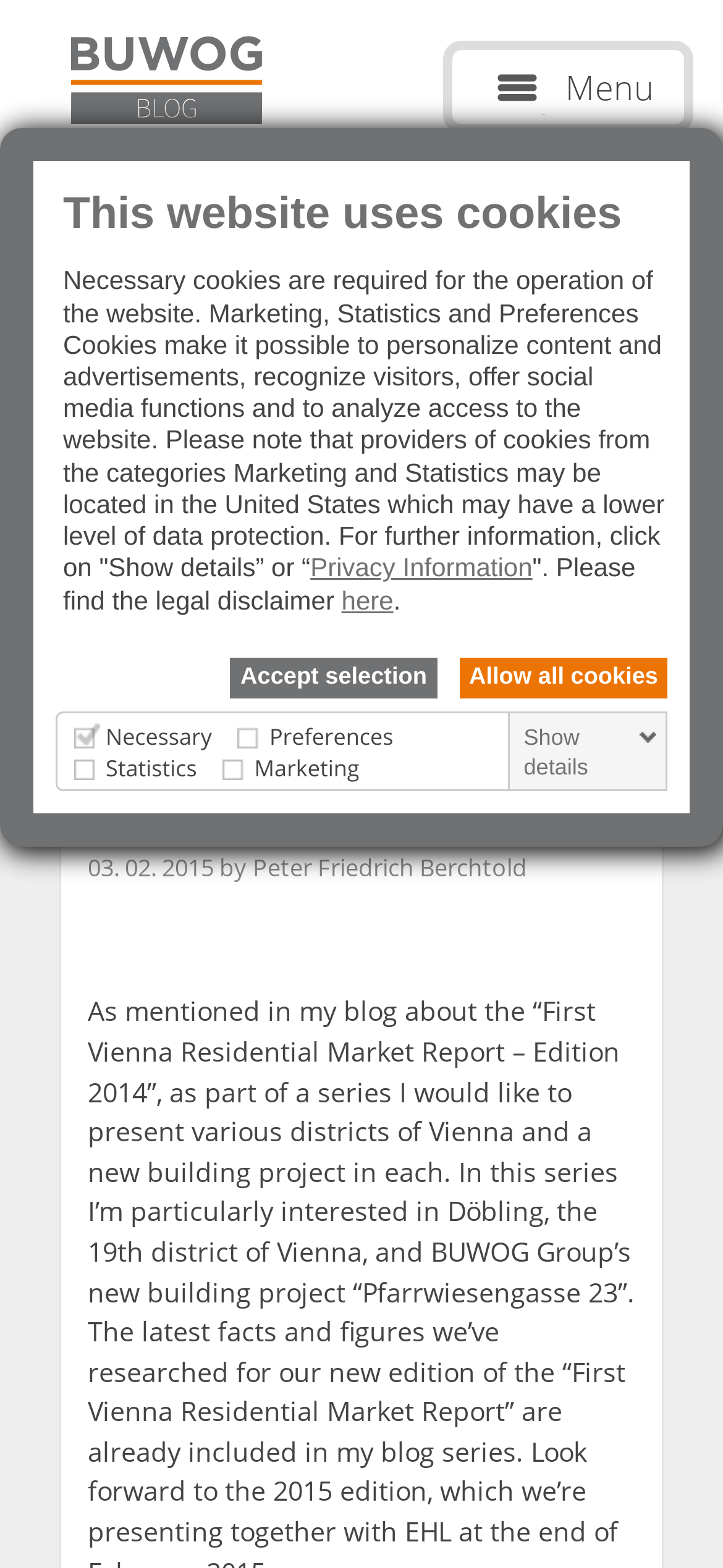Point out the bounding box coordinates of the section to click in order to follow this instruction: "Click the 'Show details' link".

[0.714, 0.461, 0.921, 0.498]